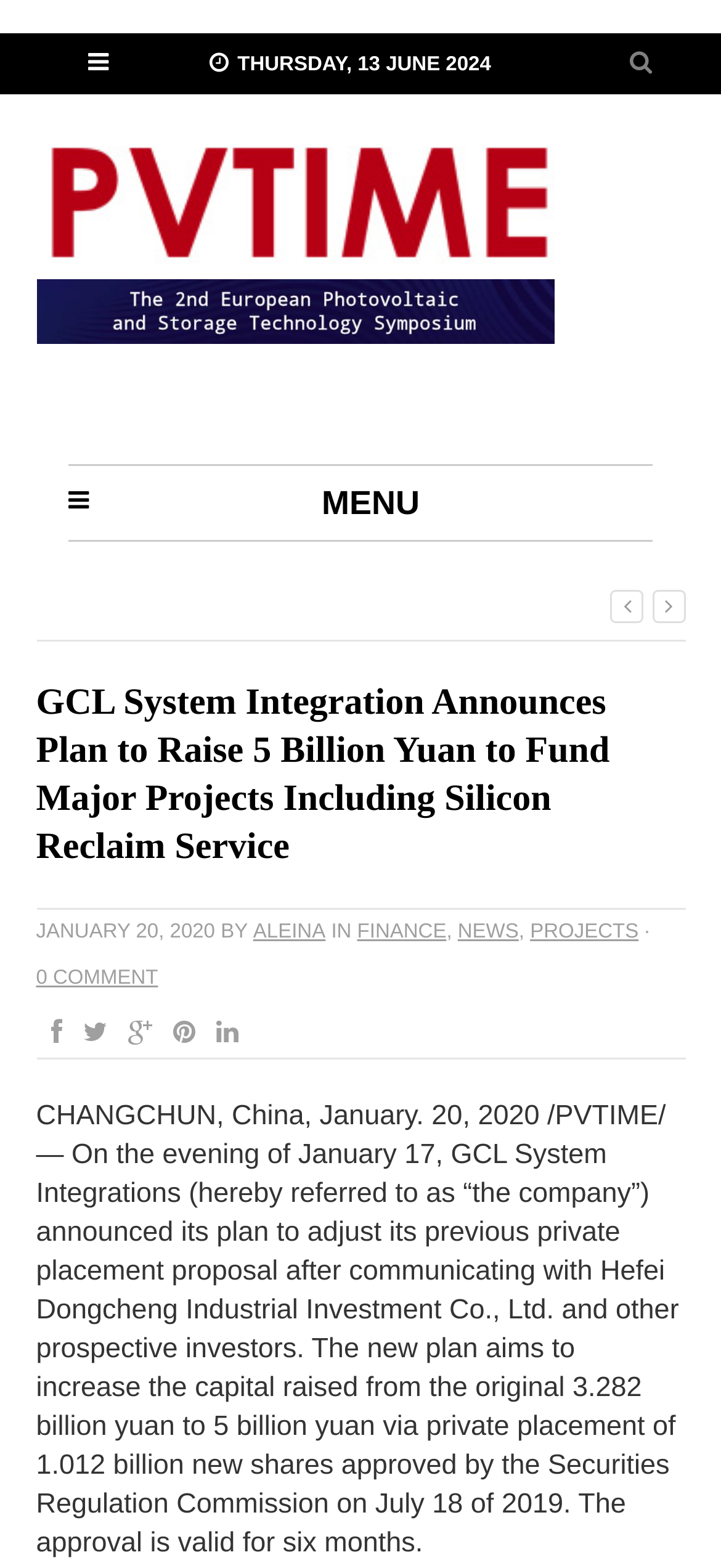Please locate the bounding box coordinates of the element's region that needs to be clicked to follow the instruction: "Click the PVTIME link". The bounding box coordinates should be provided as four float numbers between 0 and 1, i.e., [left, top, right, bottom].

[0.05, 0.158, 0.783, 0.176]